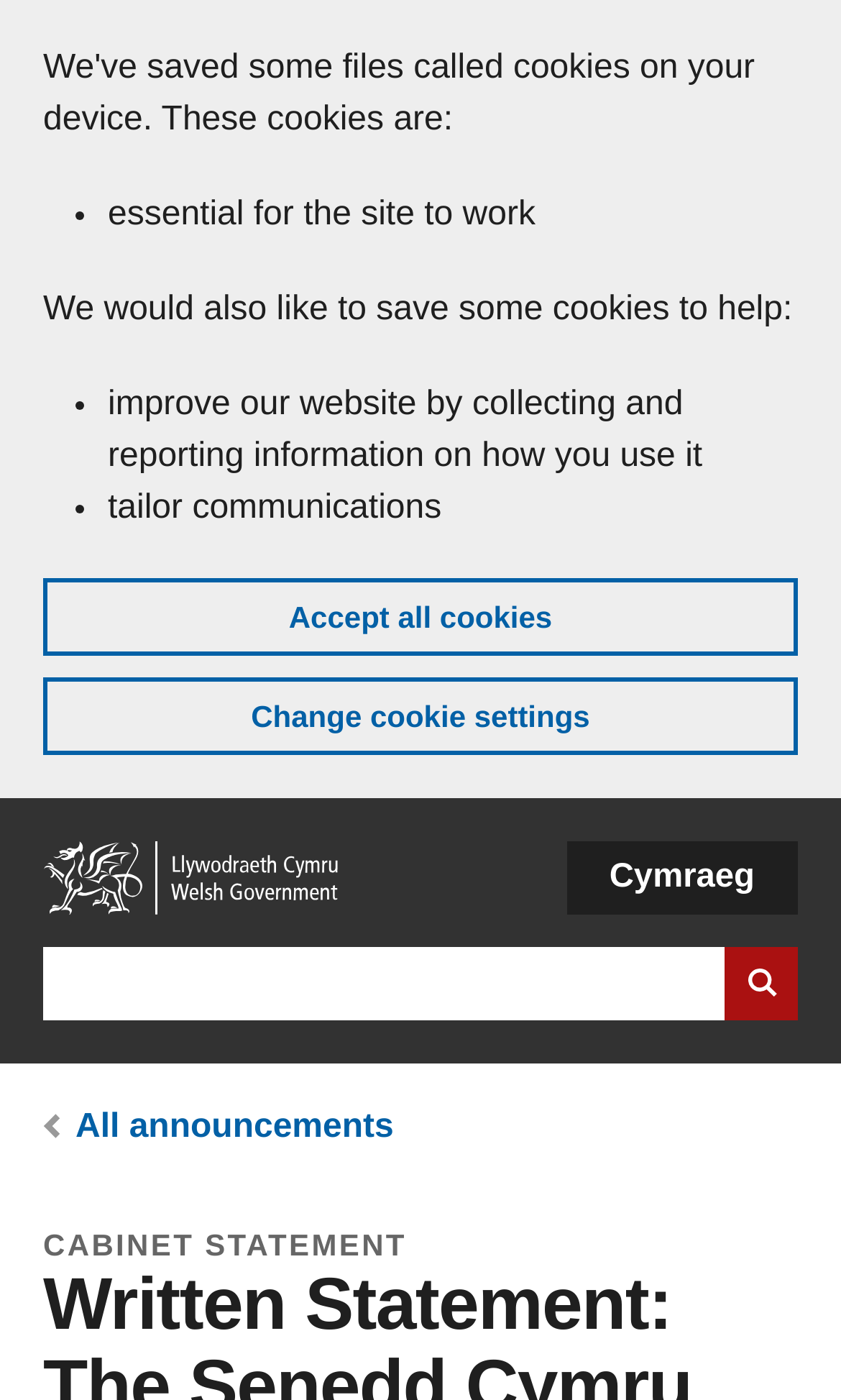Can you find the bounding box coordinates for the UI element given this description: "Cymraeg"? Provide the coordinates as four float numbers between 0 and 1: [left, top, right, bottom].

[0.673, 0.601, 0.949, 0.653]